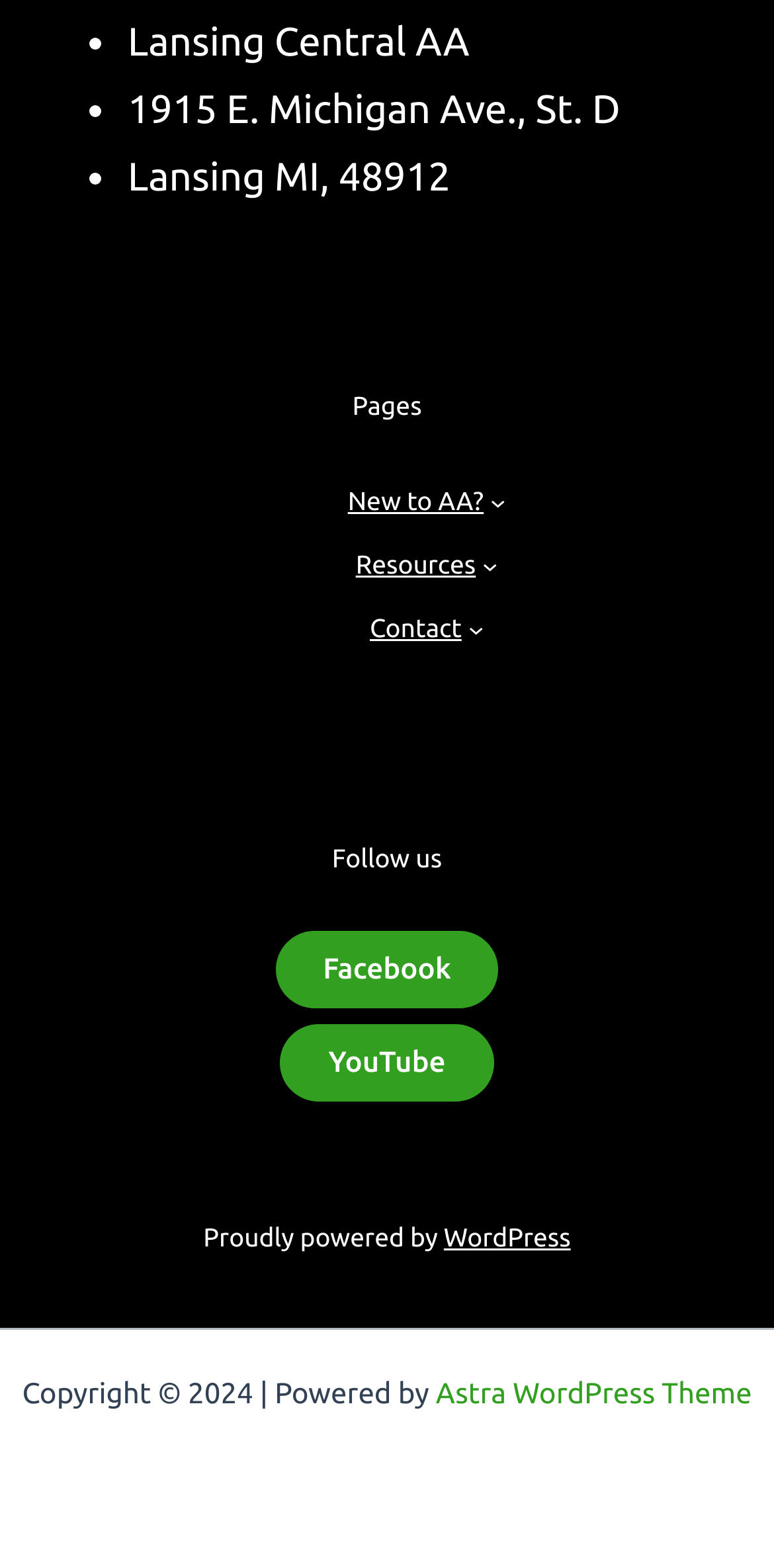How many social media links are present on the webpage?
Analyze the screenshot and provide a detailed answer to the question.

I counted the number of social media links present on the webpage and found that there are two links, one for Facebook and one for YouTube.